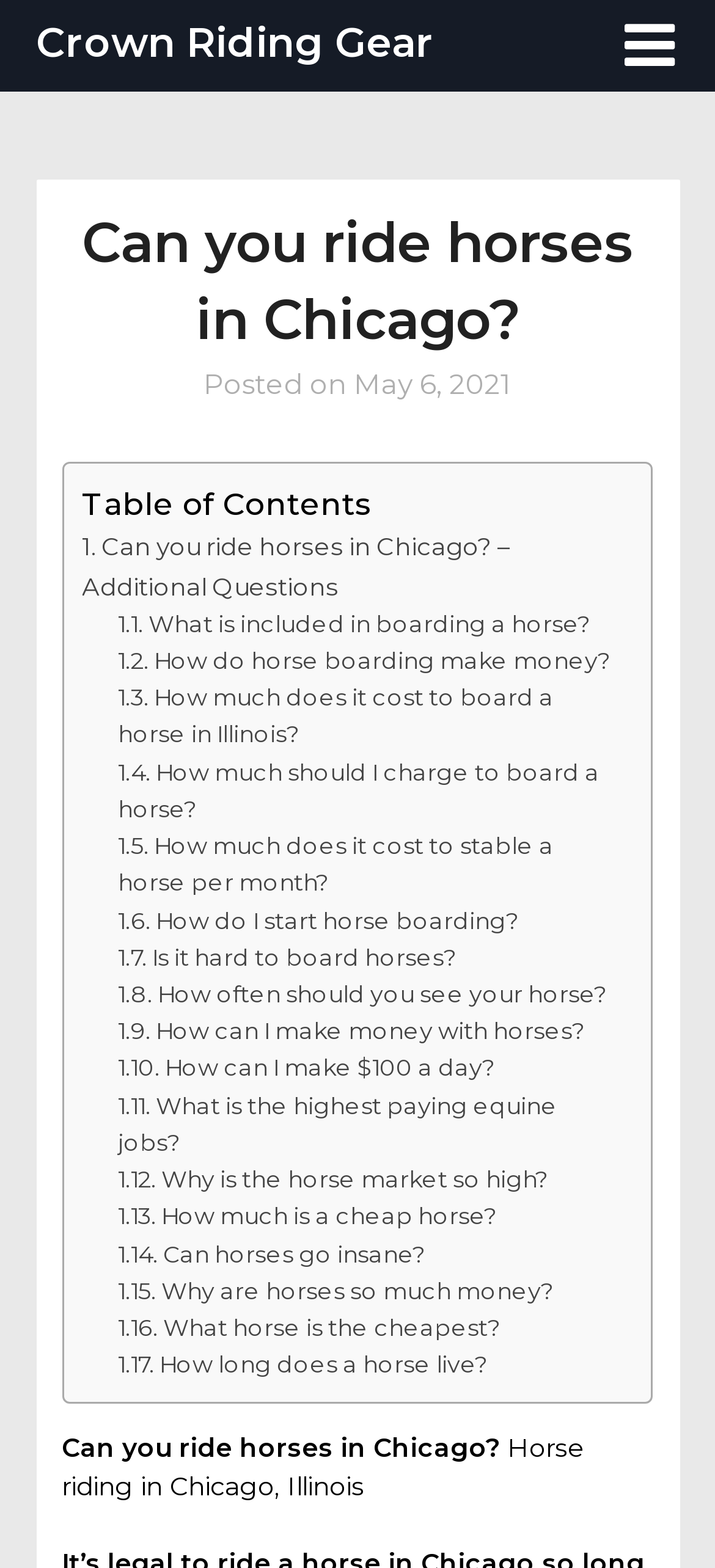Point out the bounding box coordinates of the section to click in order to follow this instruction: "Explore the Crown Riding Gear website".

[0.05, 0.007, 0.606, 0.049]